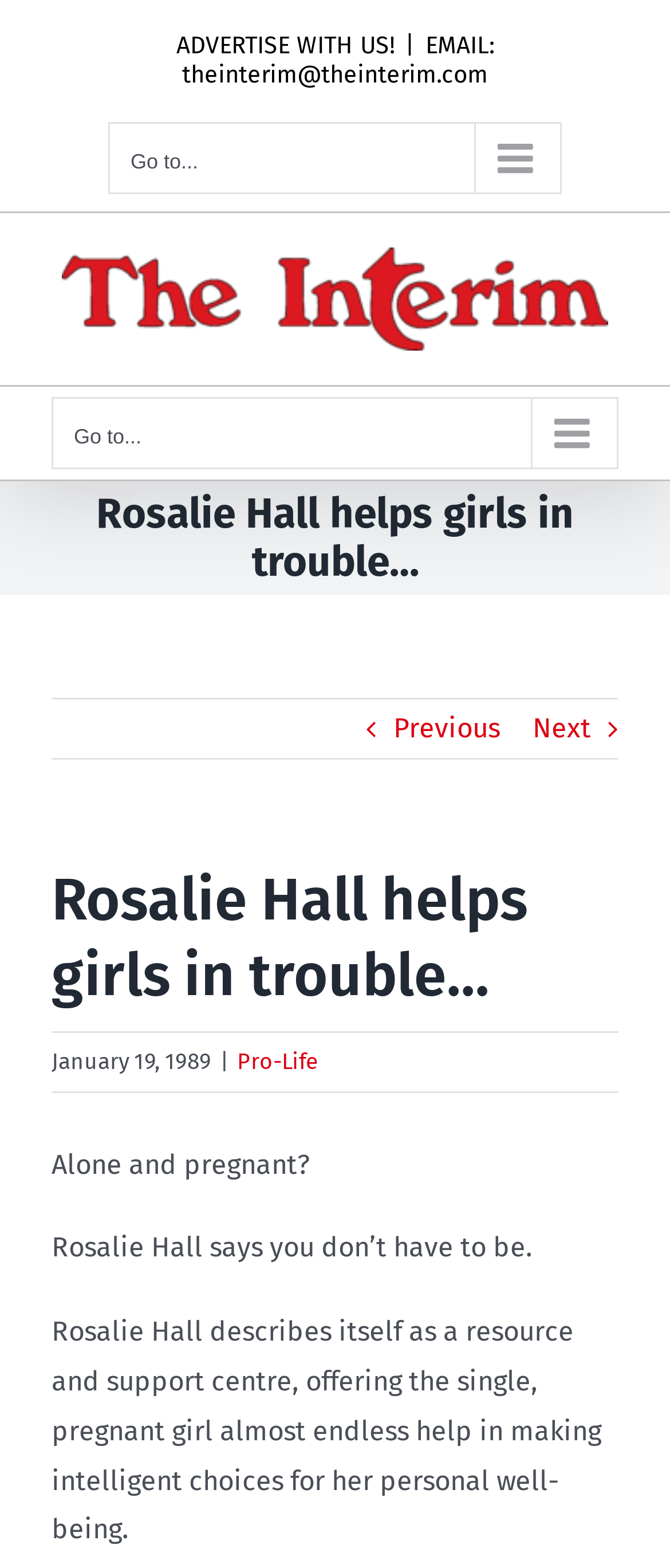What is the tone of the webpage?
Look at the screenshot and give a one-word or phrase answer.

Supportive